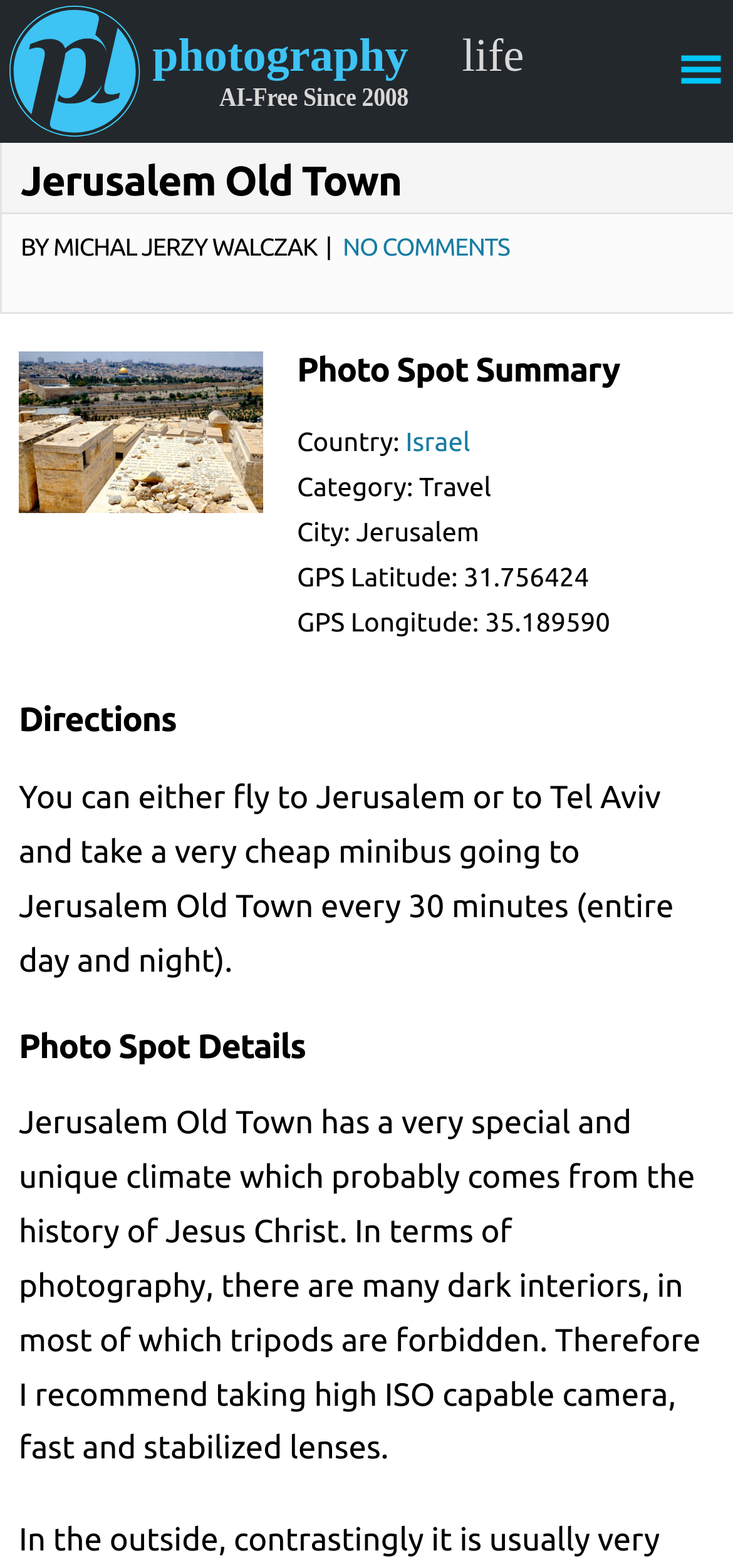Give a one-word or short phrase answer to this question: 
How often do minibuses go to Jerusalem Old Town?

Every 30 minutes